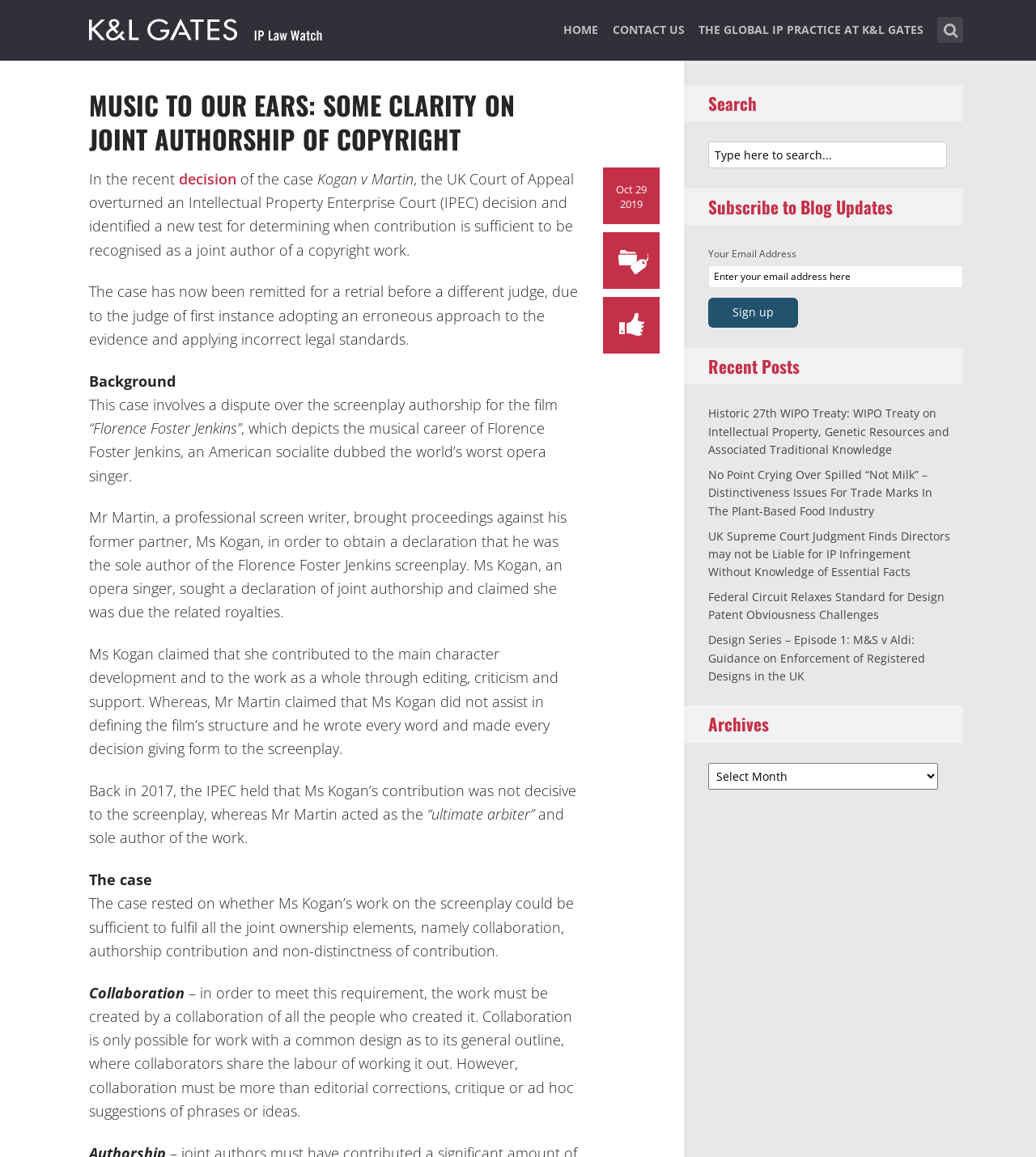Create a detailed description of the webpage's content and layout.

The webpage is about a law blog, specifically discussing intellectual property law. At the top, there is a header section with a title "Music to our ears: some clarity on joint authorship of copyright – IP Law Watch" and a few links, including "IP Law Watch", "HOME", "CONTACT US", and "THE GLOBAL IP PRACTICE AT K&L GATES". 

Below the header, there is a search bar with a placeholder text "Type here to search..." and a magnifying glass icon. On the right side of the search bar, there is a section for subscribing to blog updates, where users can enter their email address and click the "Sign up" button.

The main content of the webpage is an article discussing a court case related to joint authorship of a copyright work. The article is divided into sections, including "Background", "The case", "Collaboration", and others. The text is dense and informative, with no images or breaks.

On the right side of the article, there are three sections: "Recent Posts", "Archives", and a search bar (which is a duplicate of the one at the top). The "Recent Posts" section lists several links to other articles on the blog, with titles such as "Historic 27th WIPO Treaty" and "No Point Crying Over Spilled “Not Milk”". The "Archives" section has a dropdown menu with options to select specific archives.

Overall, the webpage is a professional-looking blog focused on intellectual property law, with a clear and organized layout and dense, informative content.